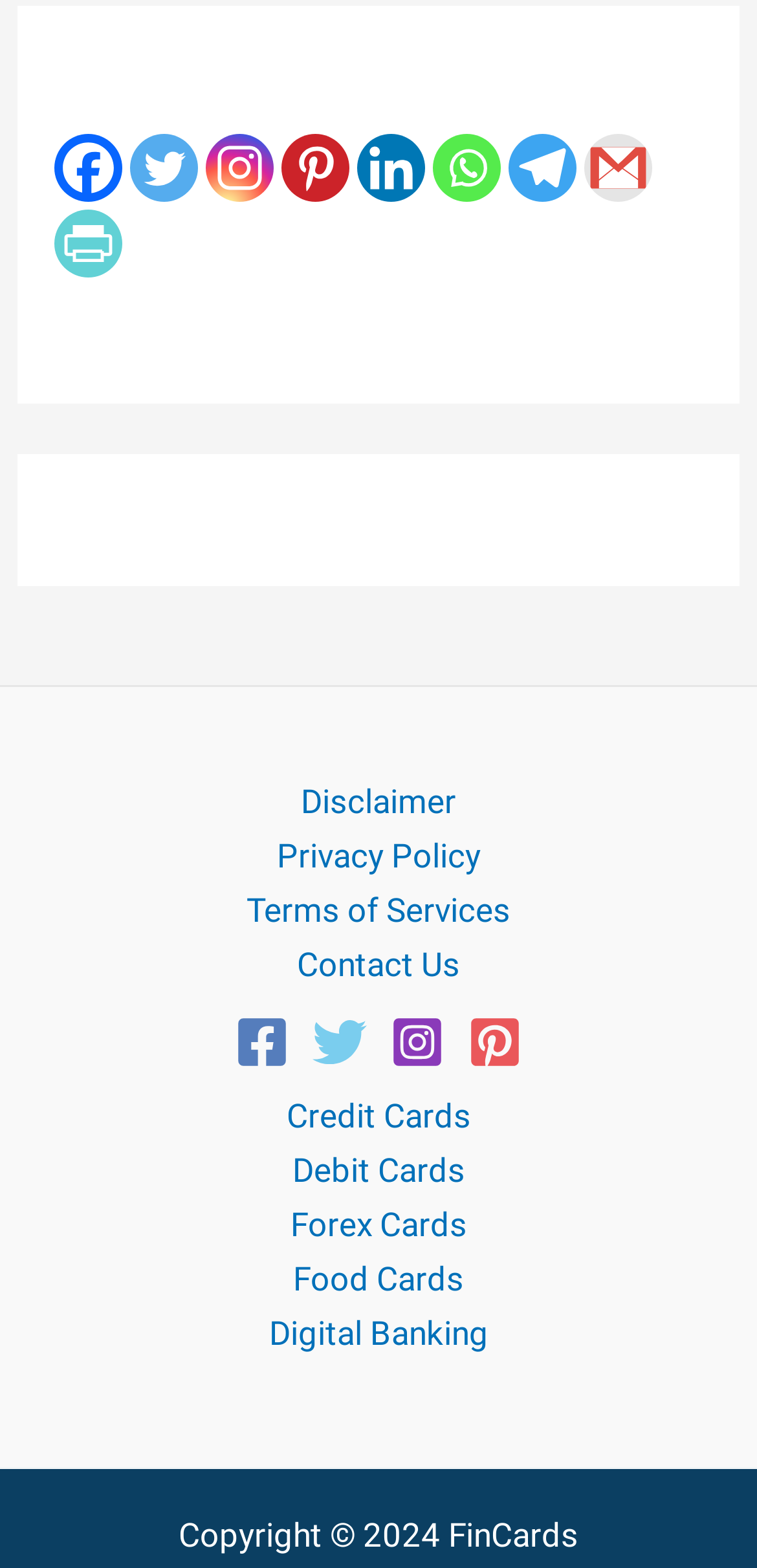Can you specify the bounding box coordinates of the area that needs to be clicked to fulfill the following instruction: "Click on Facebook link"?

[0.072, 0.085, 0.162, 0.128]